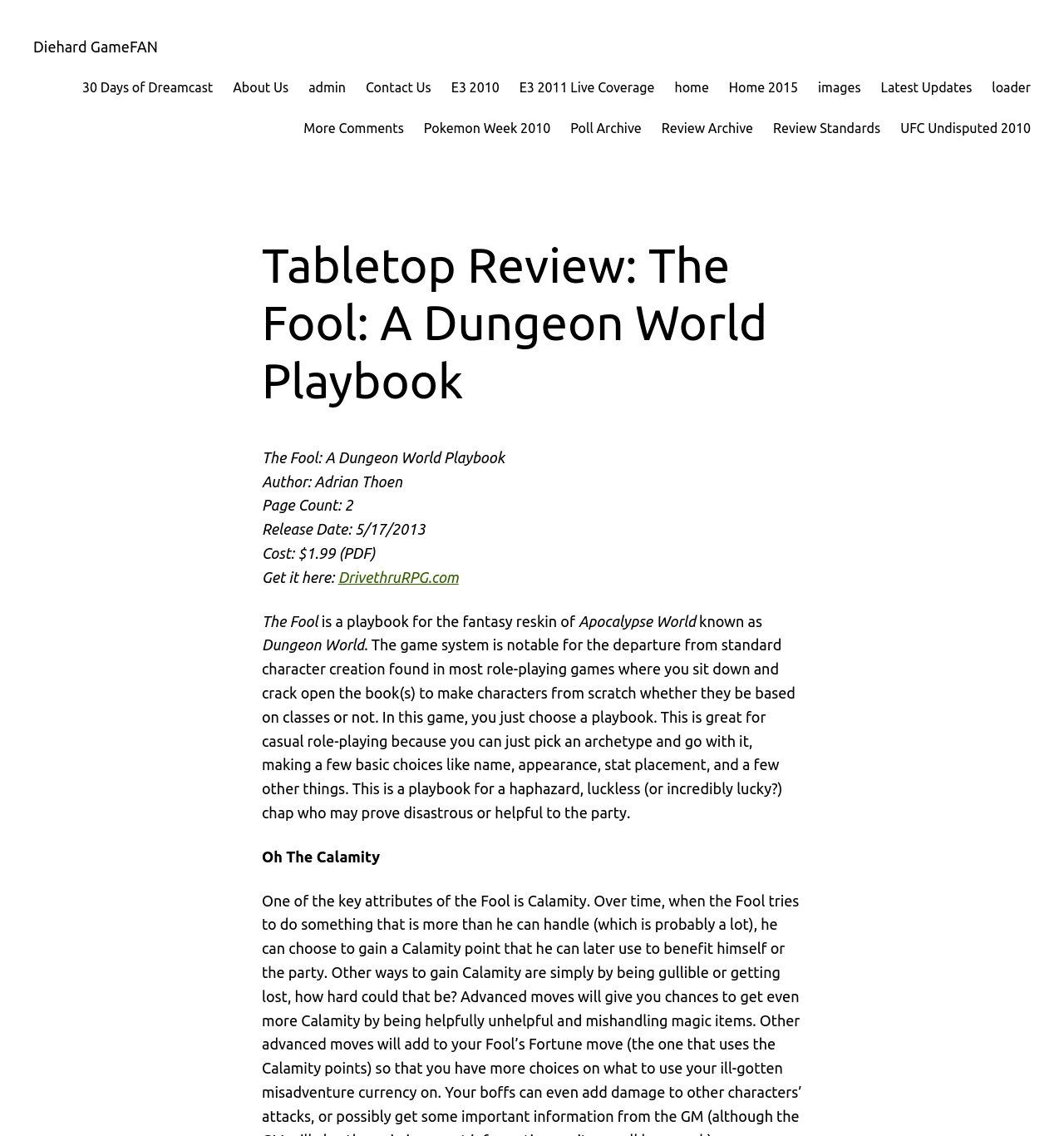What is the release date of the playbook?
Using the information presented in the image, please offer a detailed response to the question.

I found the answer by looking at the StaticText 'Release Date: 5/17/2013' which provides the release date of the playbook.